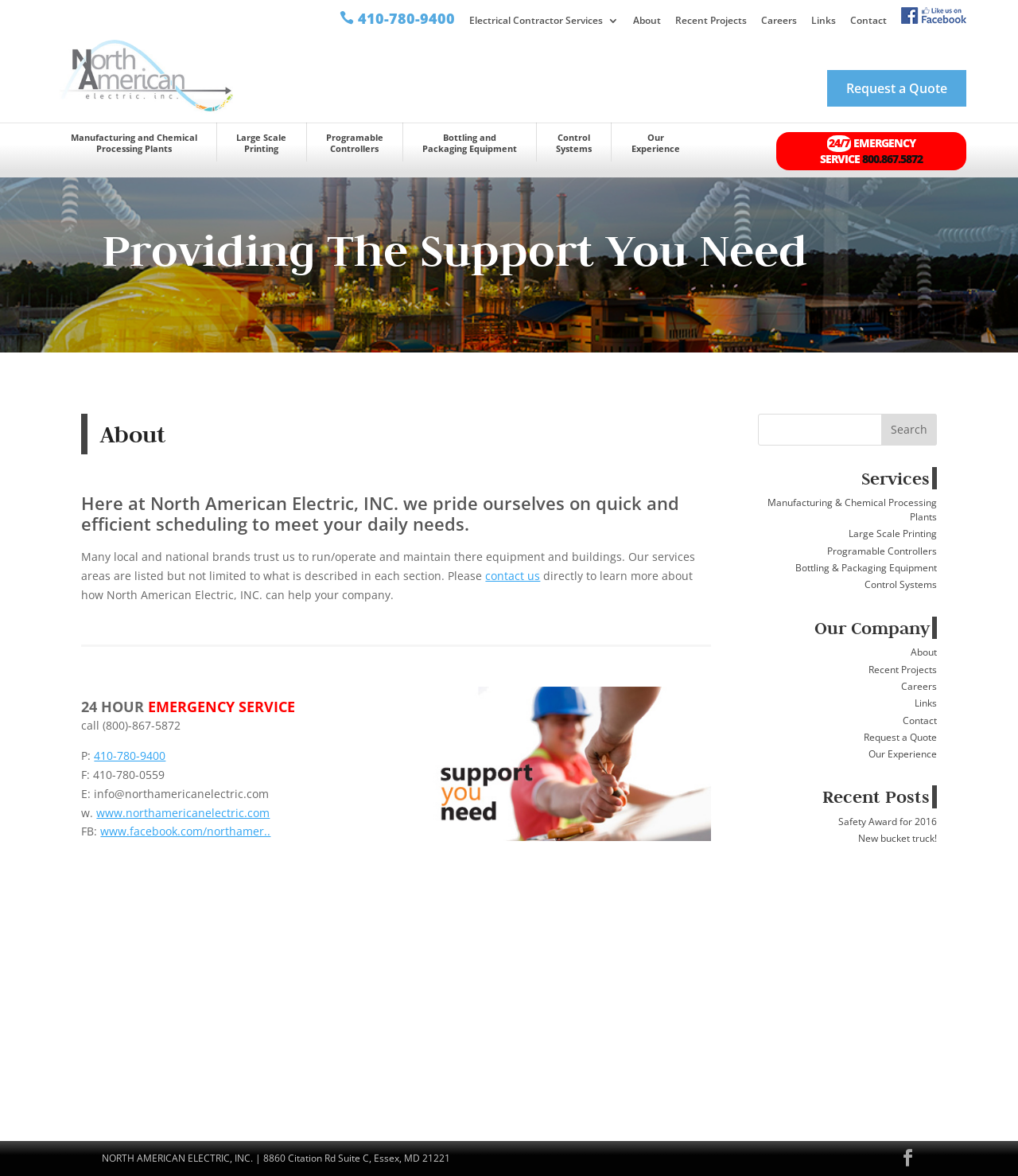Articulate a complete and detailed caption of the webpage elements.

This webpage is about North American Electric, Inc., an electrical contractor service provider. At the top, there is a navigation menu with links to "About", "Recent Projects", "Careers", "Links", and "Contact". Below the navigation menu, there is a search bar and a link to "Request a Quote". 

On the left side, there is a logo of North American Electric, Inc. with a phone number and a search bar. Below the logo, there are links to various services provided by the company, including "Manufacturing and Chemical Processing Plants", "Large Scale Printing", and "Control Systems".

In the main content area, there is a heading "Providing The Support You Need" followed by a paragraph of text describing the company's services. Below the paragraph, there is an image of Baltimore and surrounding areas. 

On the right side, there is a section with emergency service information, including a 24/7 emergency service phone number and a link to "contact us". Below this section, there is a list of contact information, including phone numbers, fax number, email address, and website URL.

Further down the page, there are three sections: "Services", "Our Company", and "Recent Posts". The "Services" section lists various services provided by the company, including "Manufacturing & Chemical Processing Plants" and "Control Systems". The "Our Company" section has links to "About", "Recent Projects", "Careers", and "Contact". The "Recent Posts" section lists two recent news articles, "Safety Award for 2016" and "New bucket truck!".

At the bottom of the page, there is a footer section with the company's address and a link to the company's Facebook page.